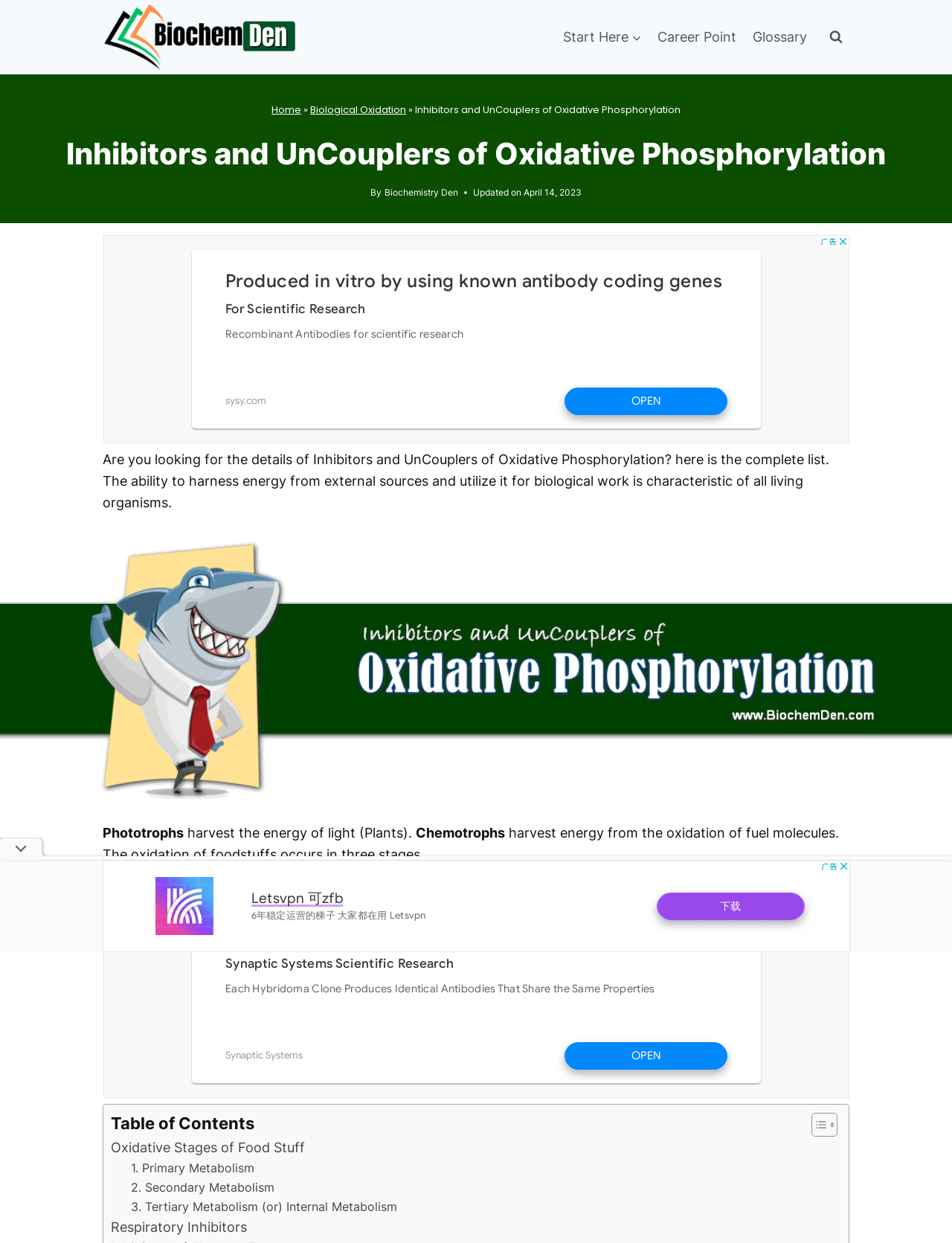Can you specify the bounding box coordinates of the area that needs to be clicked to fulfill the following instruction: "Go to Start Here page"?

[0.583, 0.015, 0.682, 0.045]